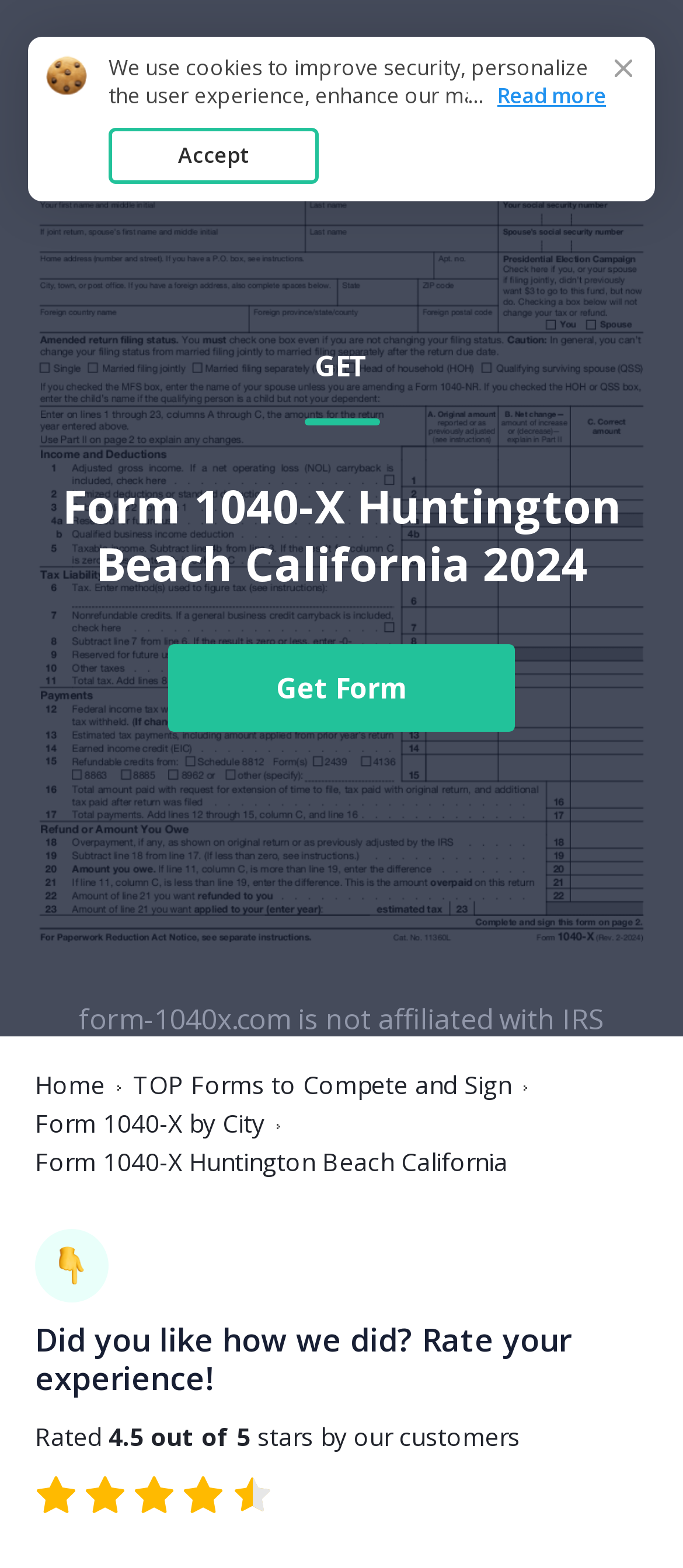Please identify the bounding box coordinates of the element's region that should be clicked to execute the following instruction: "Click the link to get Form 1040-X". The bounding box coordinates must be four float numbers between 0 and 1, i.e., [left, top, right, bottom].

[0.051, 0.029, 0.313, 0.049]